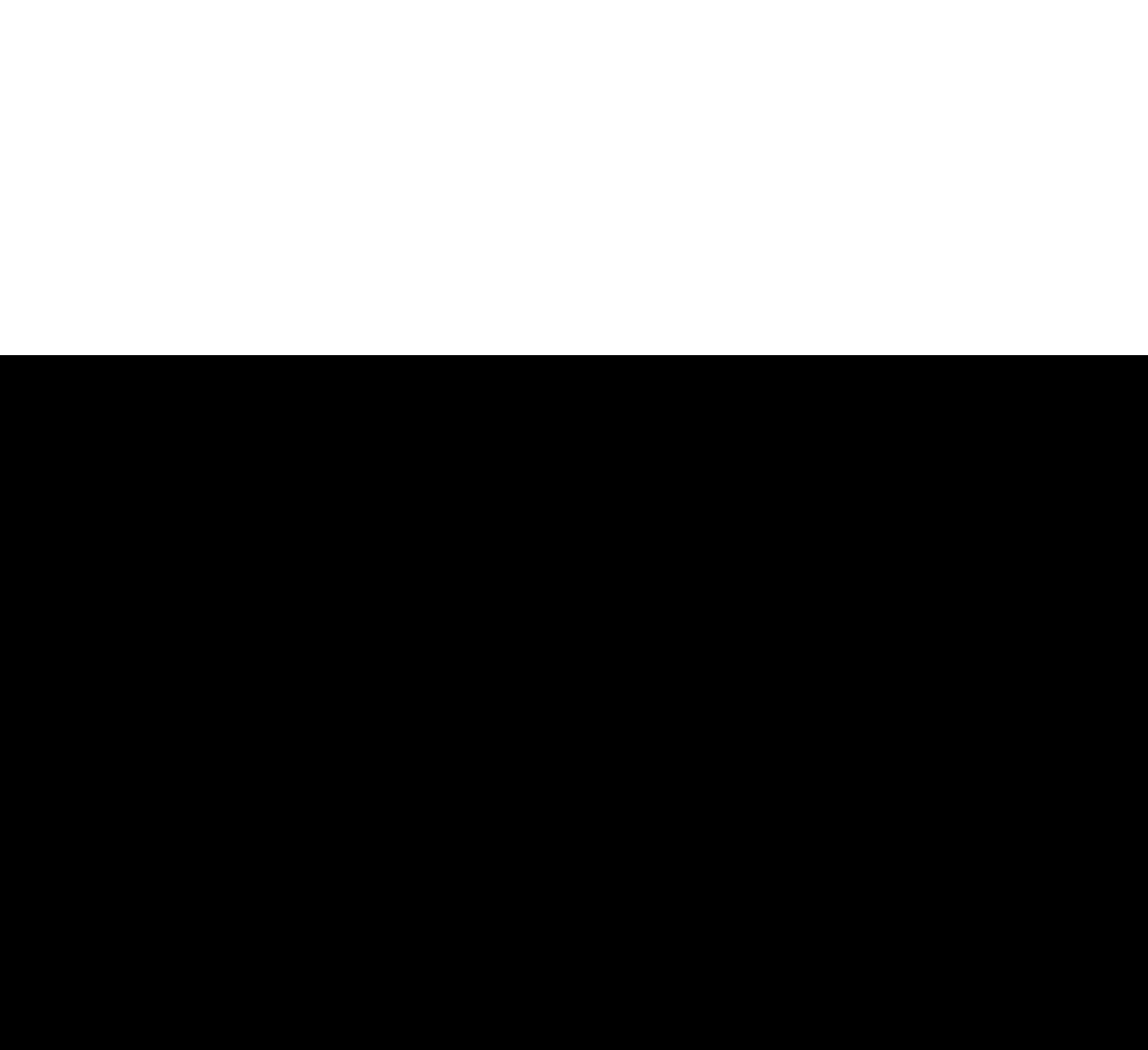Please find and report the bounding box coordinates of the element to click in order to perform the following action: "check out Mercedes me". The coordinates should be expressed as four float numbers between 0 and 1, in the format [left, top, right, bottom].

[0.261, 0.775, 0.353, 0.803]